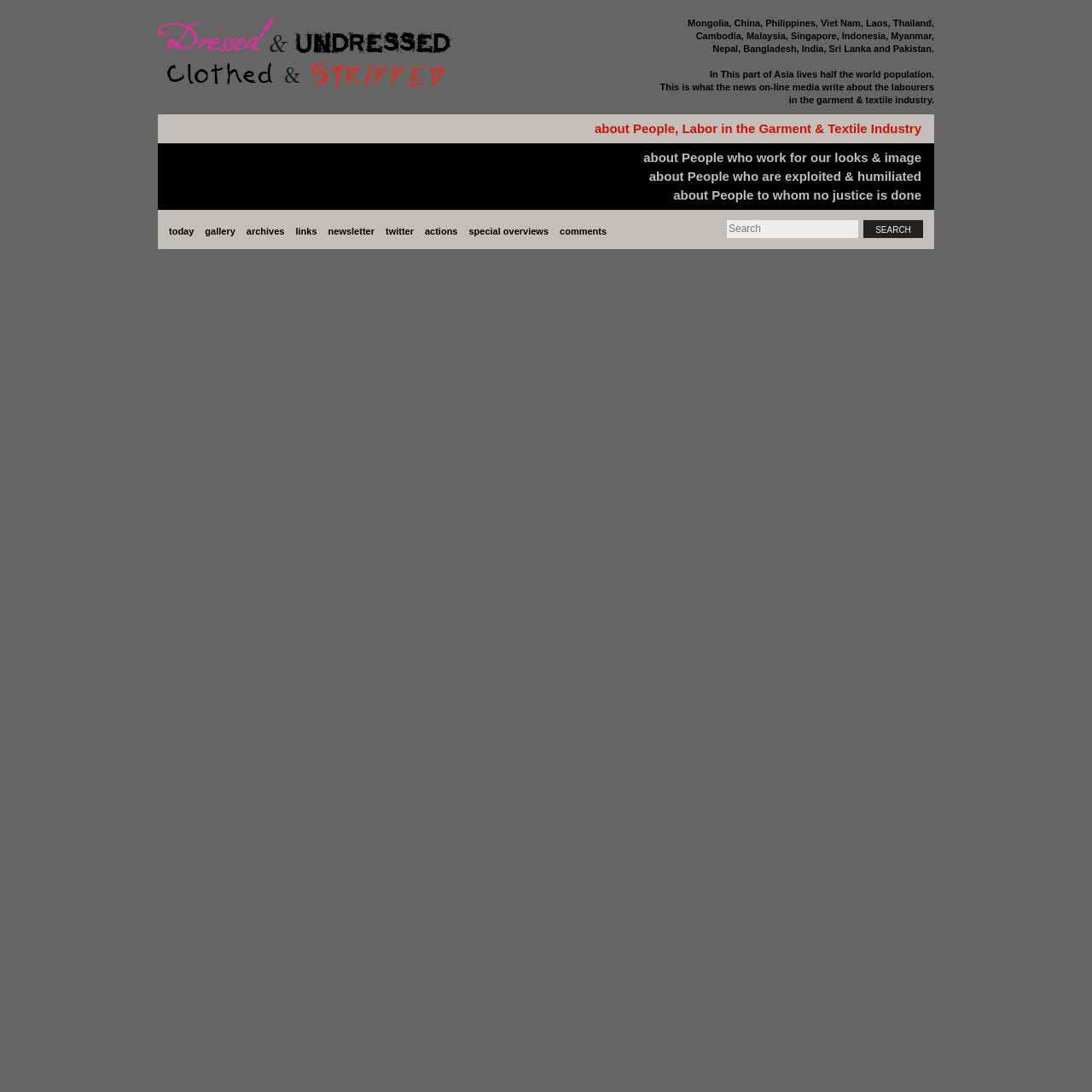Give a detailed account of the webpage's layout and content.

The webpage appears to be a news or blog page focused on labor issues in the garment and textile industry. At the top, there is a heading that reads "Dressed & Undressed Clothed & Stripped" with an accompanying image. Below the heading, there is a blockquote section that contains a series of static text elements, which form a paragraph discussing the laborers in the garment and textile industry in various Asian countries.

The text in the blockquote section is divided into several lines, with each line building on the previous one to provide context about the laborers and the industry. The text is positioned in the top half of the page, spanning almost the entire width.

Below the blockquote section, there are several links arranged horizontally, including "today", "gallery", "archives", "links", "newsletter", "twitter", "actions", "special overviews", and "comments". These links are positioned in the middle of the page, taking up about a quarter of the page's width.

On the right side of the page, there is a search box with a "Search" button next to it. The search box is labeled "Search" and is accompanied by a static text element that reads "SEARCH". The search box and button are positioned near the middle of the page, aligned with the links below the blockquote section.